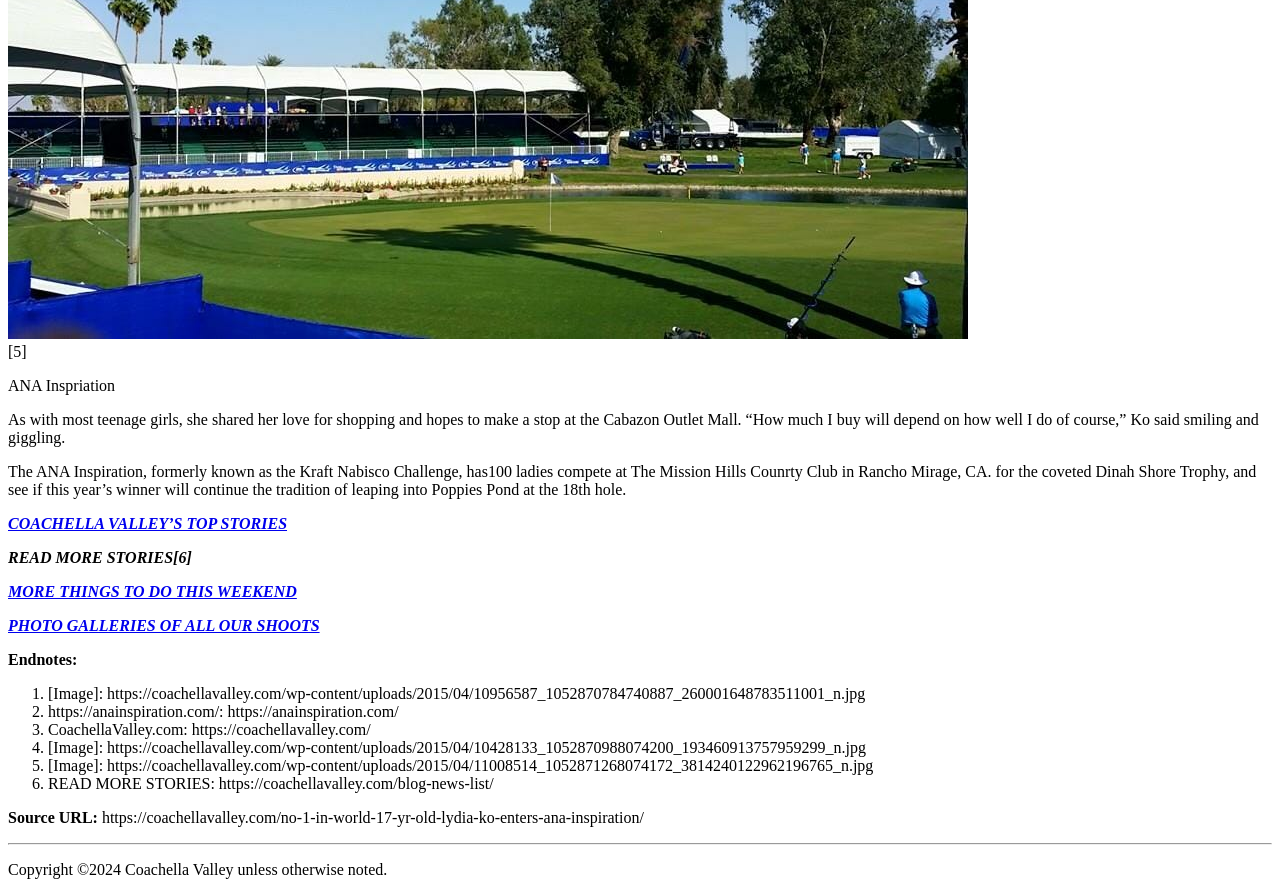Please provide a comprehensive answer to the question below using the information from the image: What is the name of the golf tournament mentioned?

The webpage mentions 'The ANA Inspiration, formerly known as the Kraft Nabisco Challenge' in the second paragraph, indicating that ANA Inspiration is the name of the golf tournament.